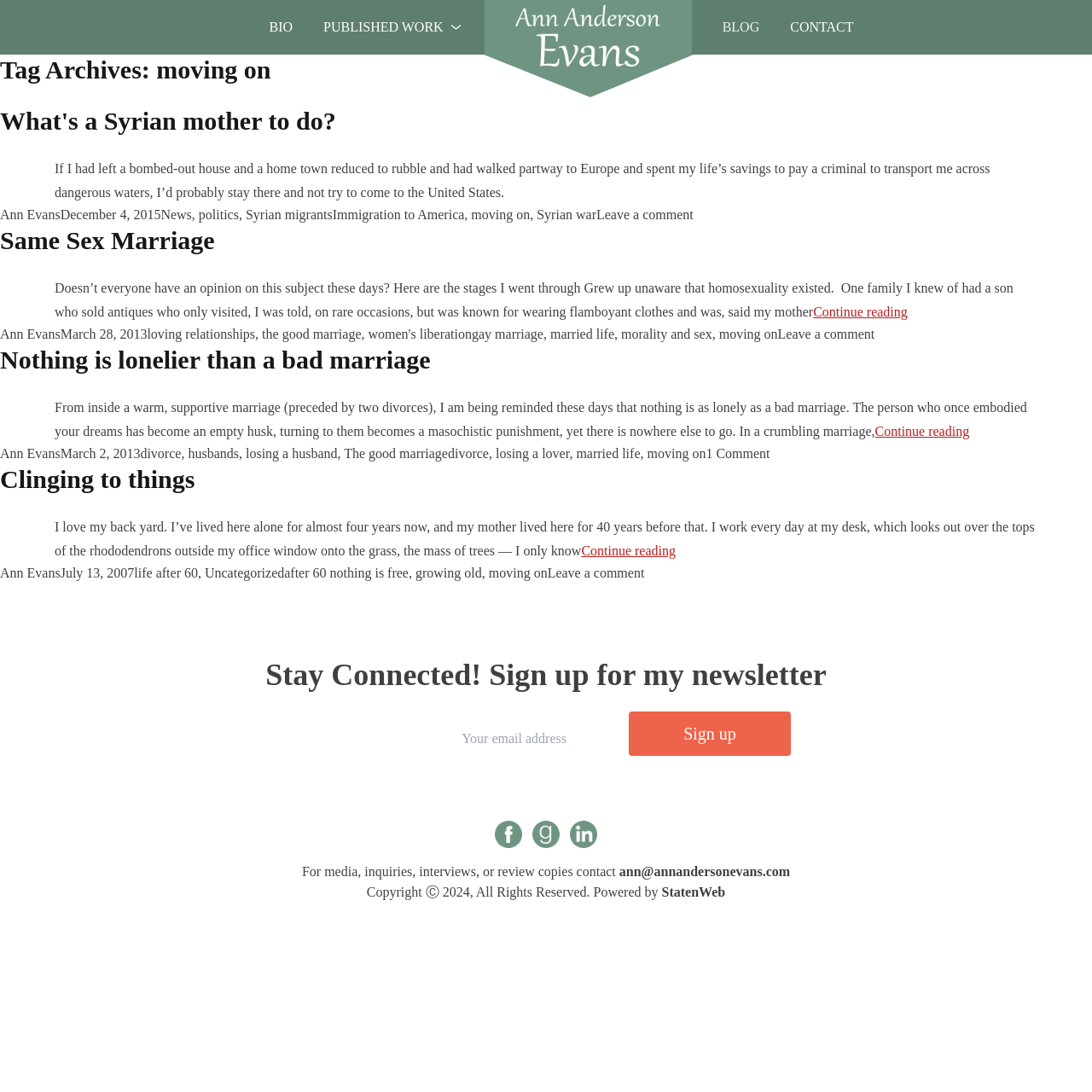Utilize the details in the image to thoroughly answer the following question: What is the author's name?

The author's name can be found in the top navigation bar, where it says 'Ann Anderson Evans' with an image next to it. This is likely the author's name and profile picture.